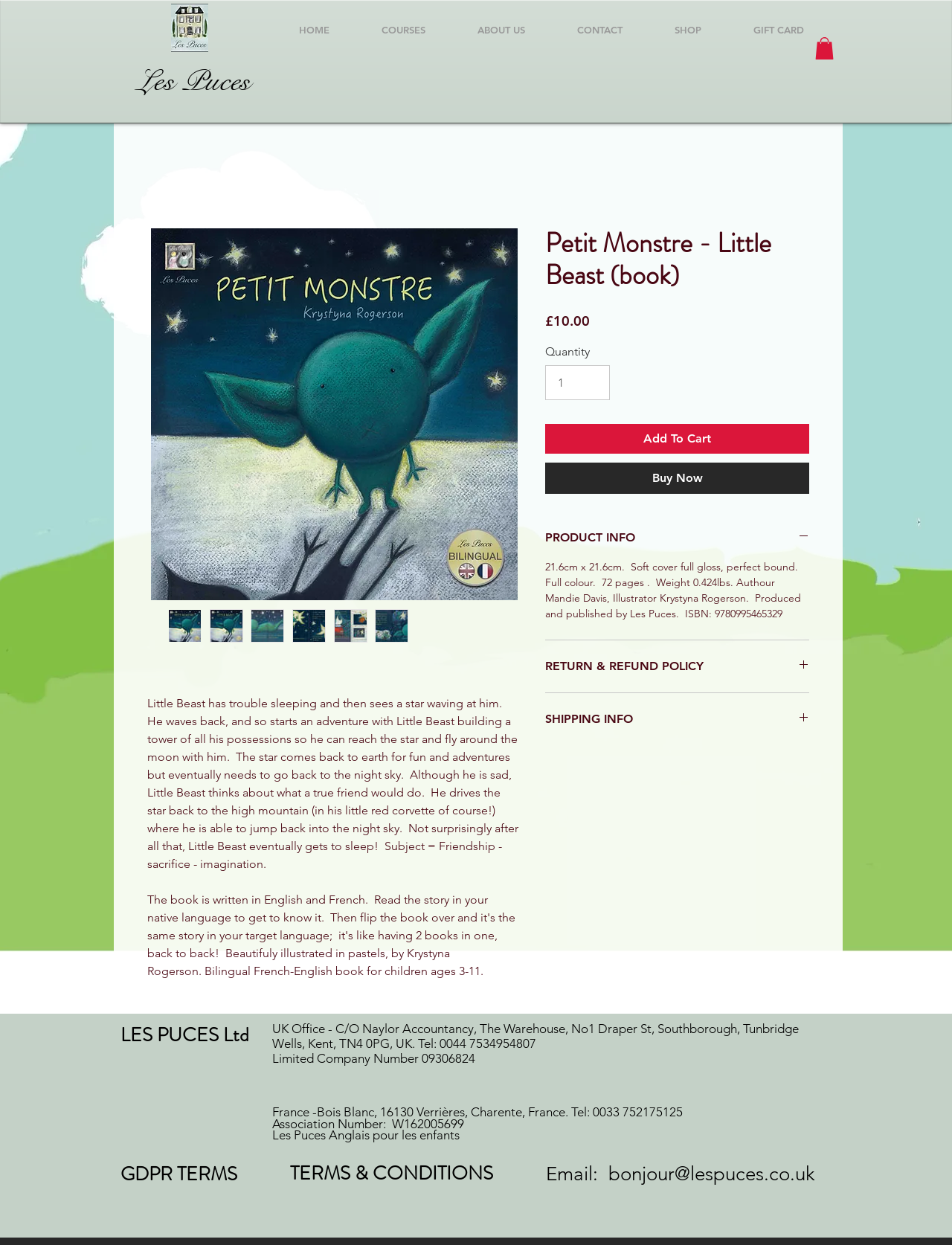What is the text of the webpage's headline?

Petit Monstre - Little Beast (book)